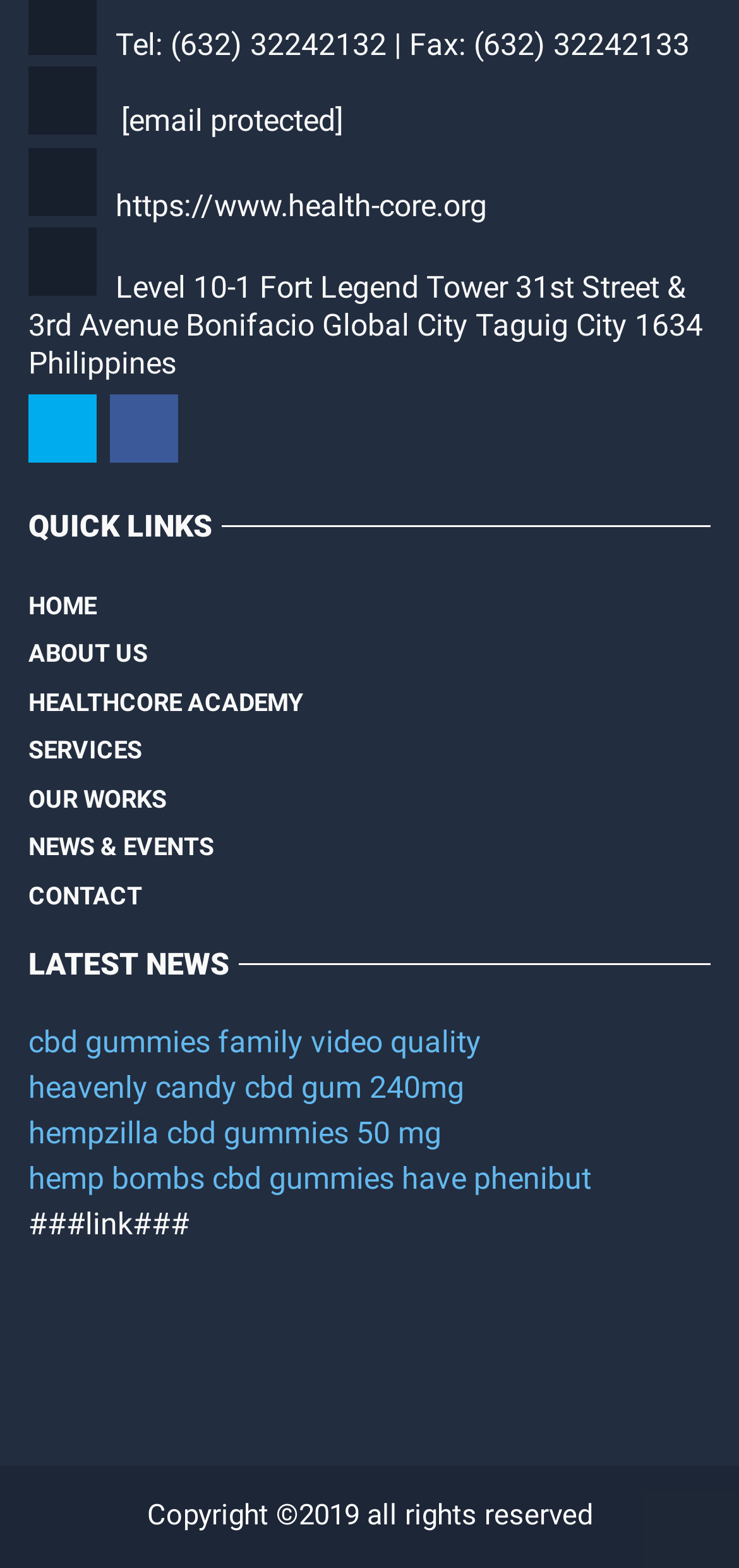Please identify the bounding box coordinates of the area that needs to be clicked to follow this instruction: "read entertainment news".

None